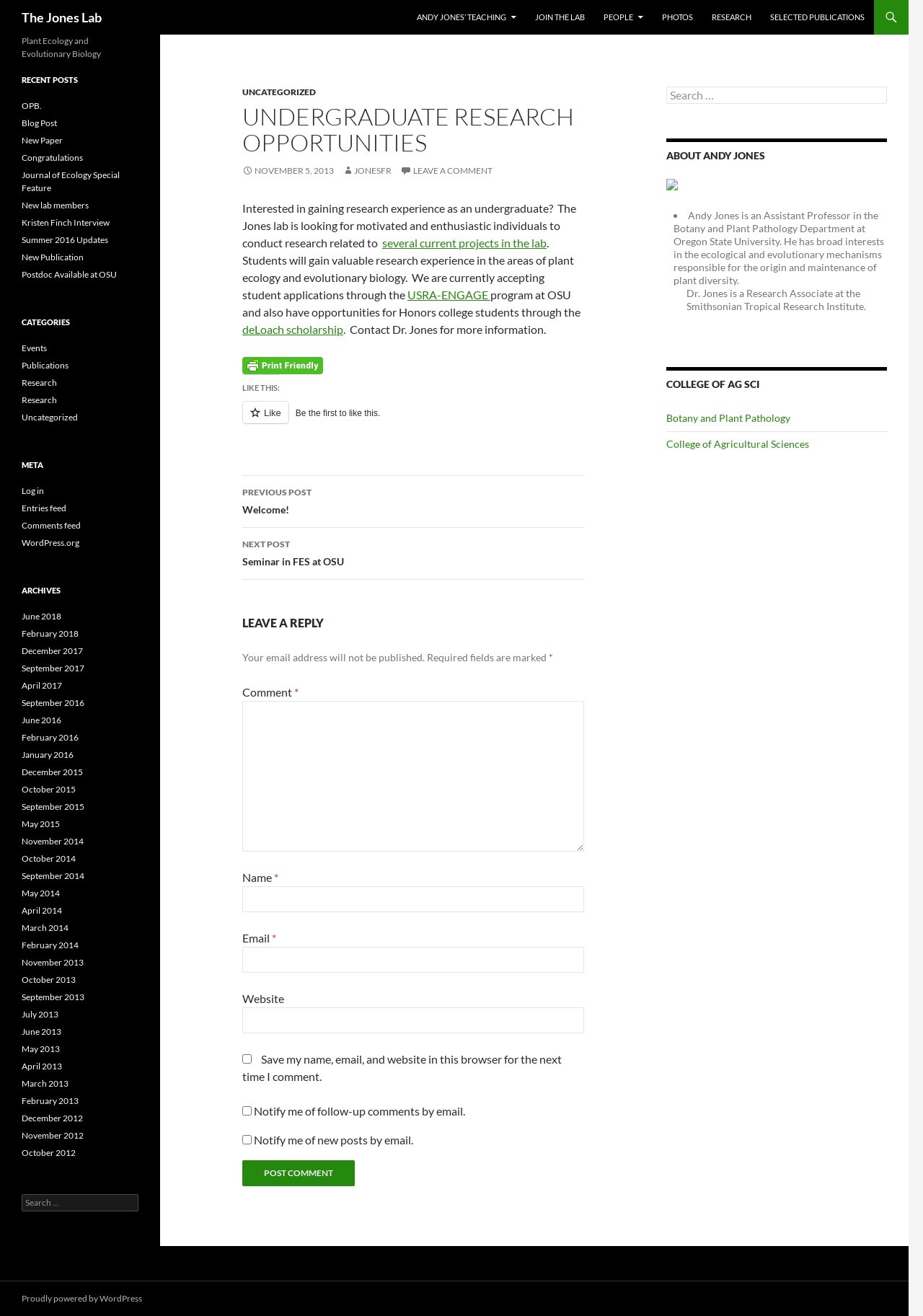Identify the bounding box of the UI element that matches this description: "title="Printer Friendly, PDF & Email"".

[0.262, 0.272, 0.35, 0.282]